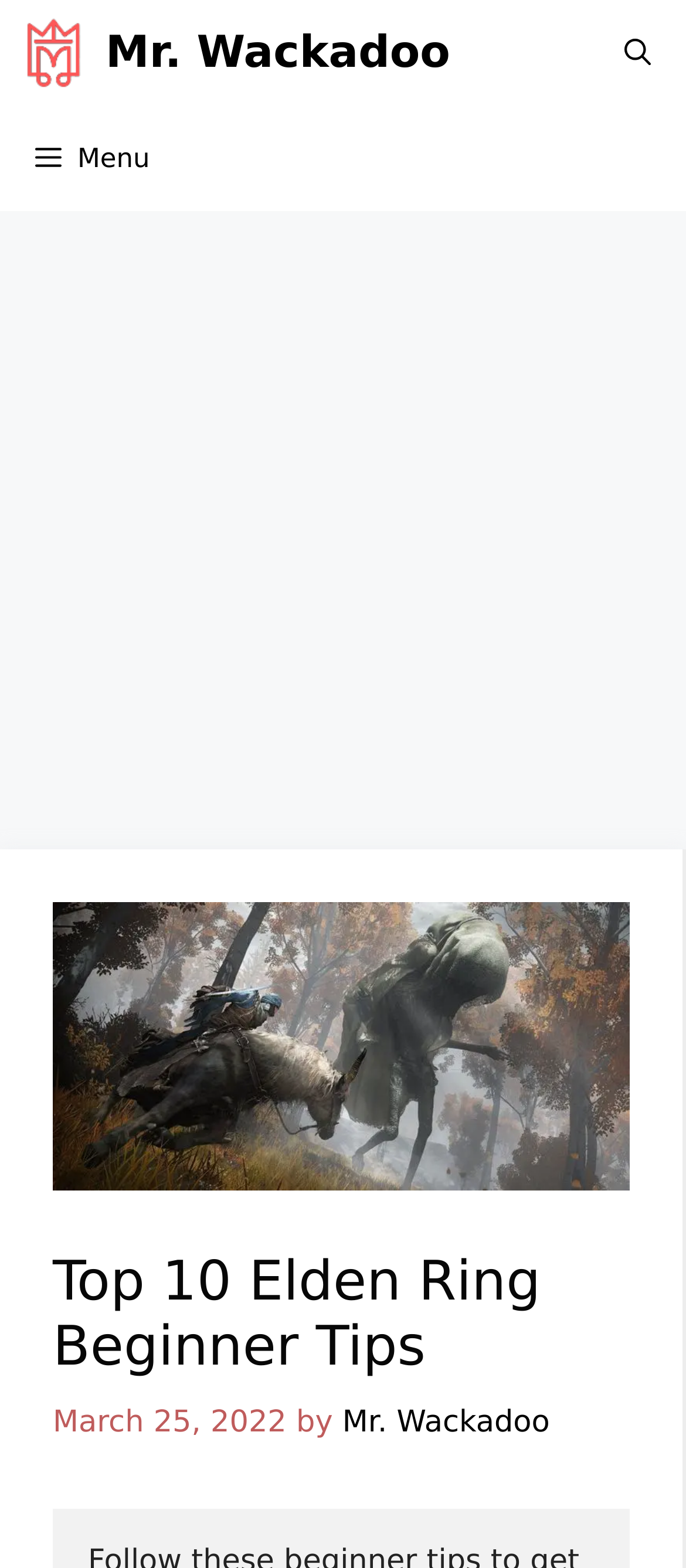Please find the bounding box for the UI element described by: "Mr. Wackadoo".

[0.154, 0.0, 0.656, 0.067]